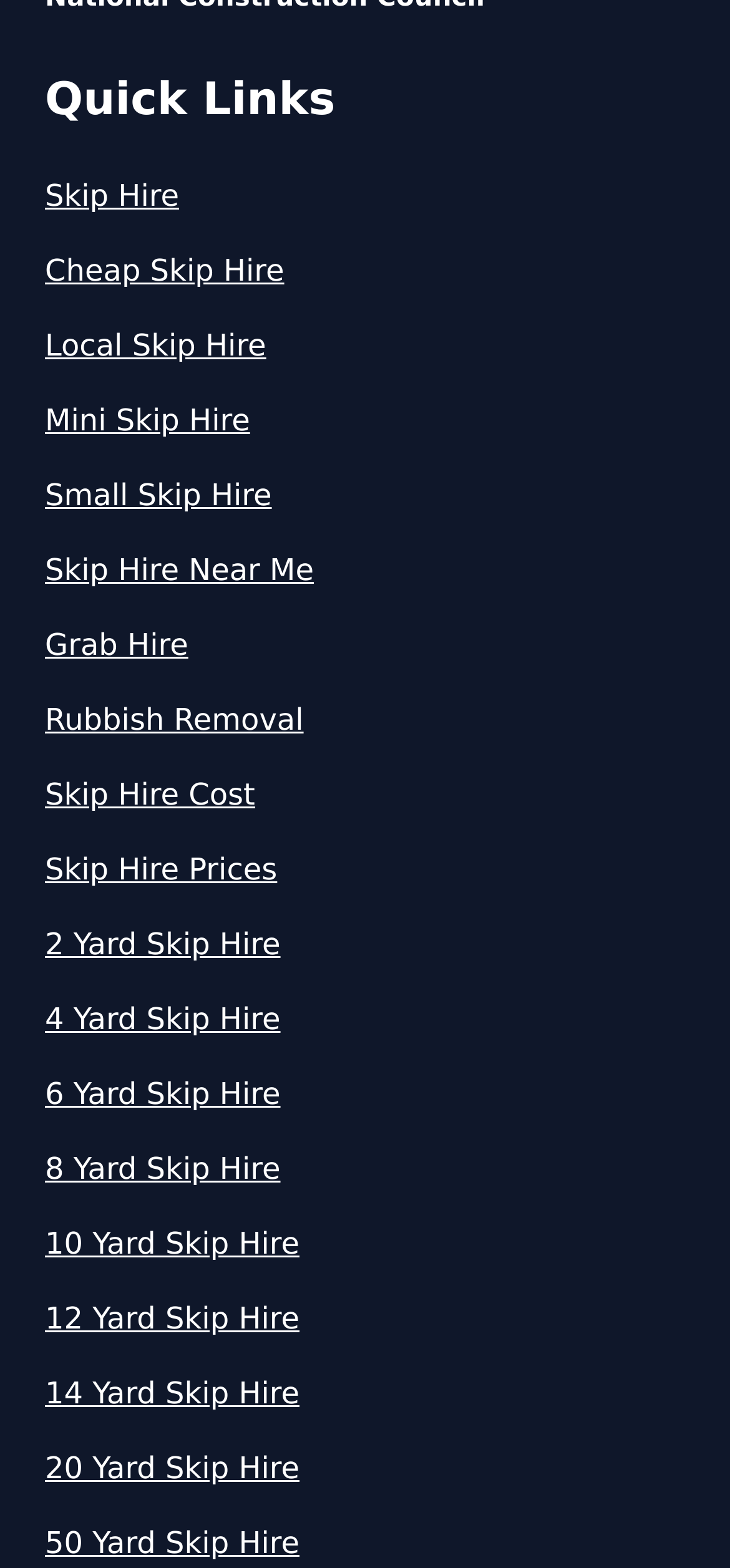Find the bounding box coordinates of the element to click in order to complete this instruction: "View 'Skip Hire' page". The bounding box coordinates must be four float numbers between 0 and 1, denoted as [left, top, right, bottom].

[0.062, 0.111, 0.938, 0.14]